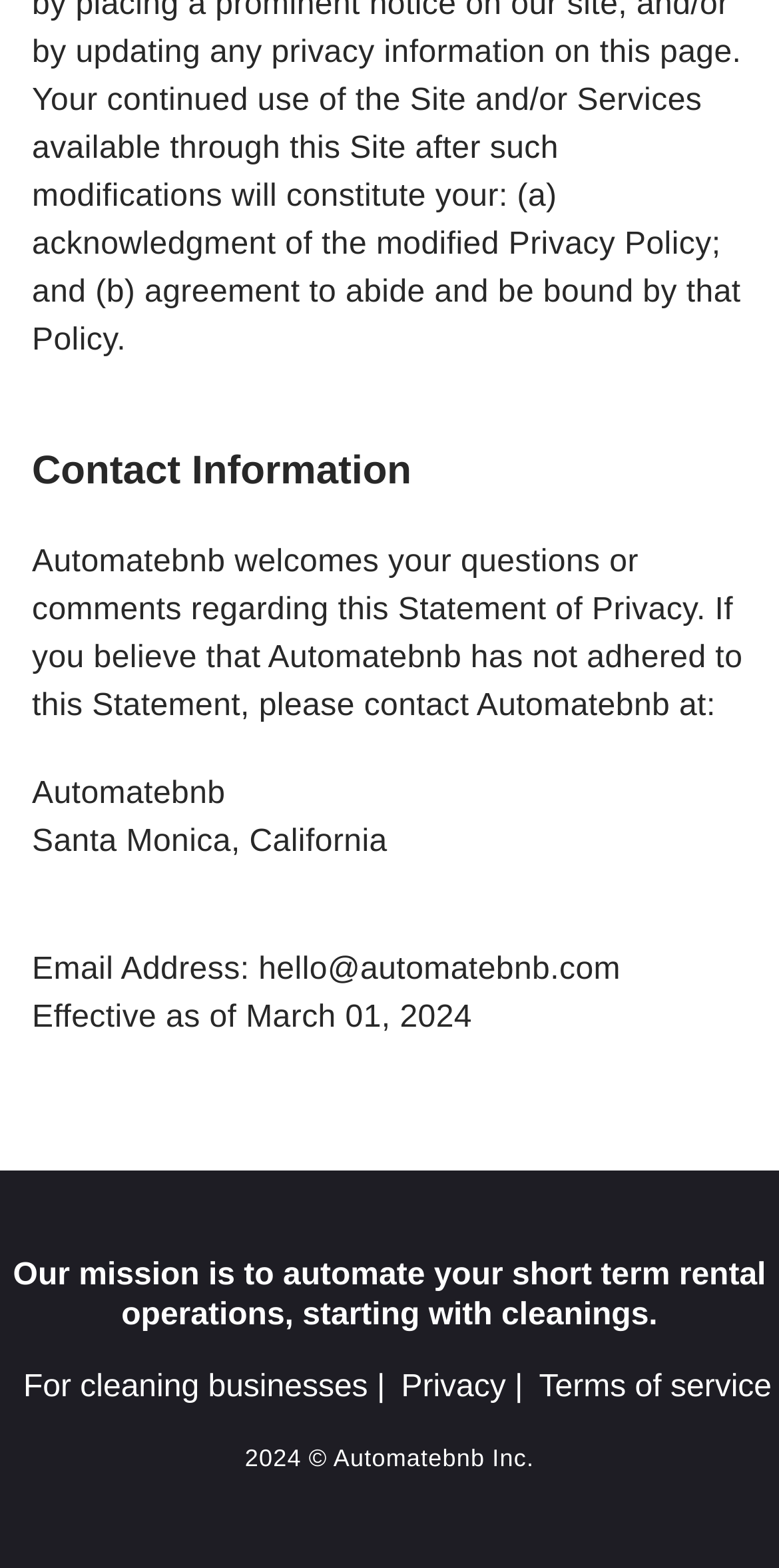Where is Automatebnb located?
Please look at the screenshot and answer using one word or phrase.

Santa Monica, California